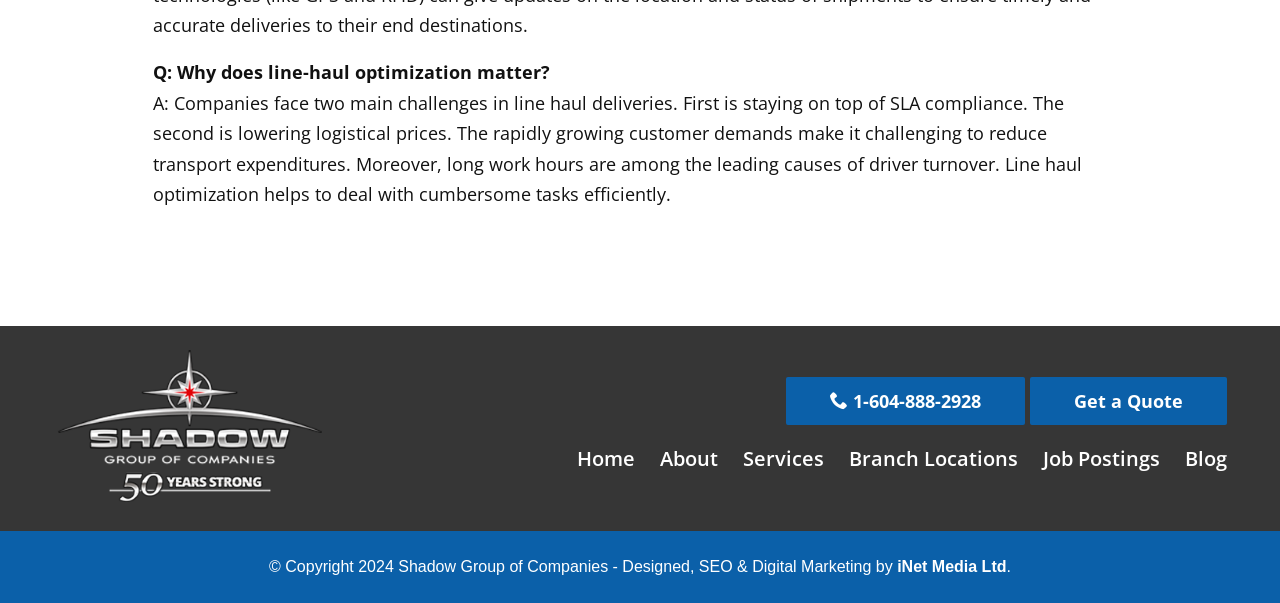Consider the image and give a detailed and elaborate answer to the question: 
Who designed the website?

I found the answer by looking at the link element with the text 'iNet Media Ltd' which is located at the bottom of the page, inside the copyright section.